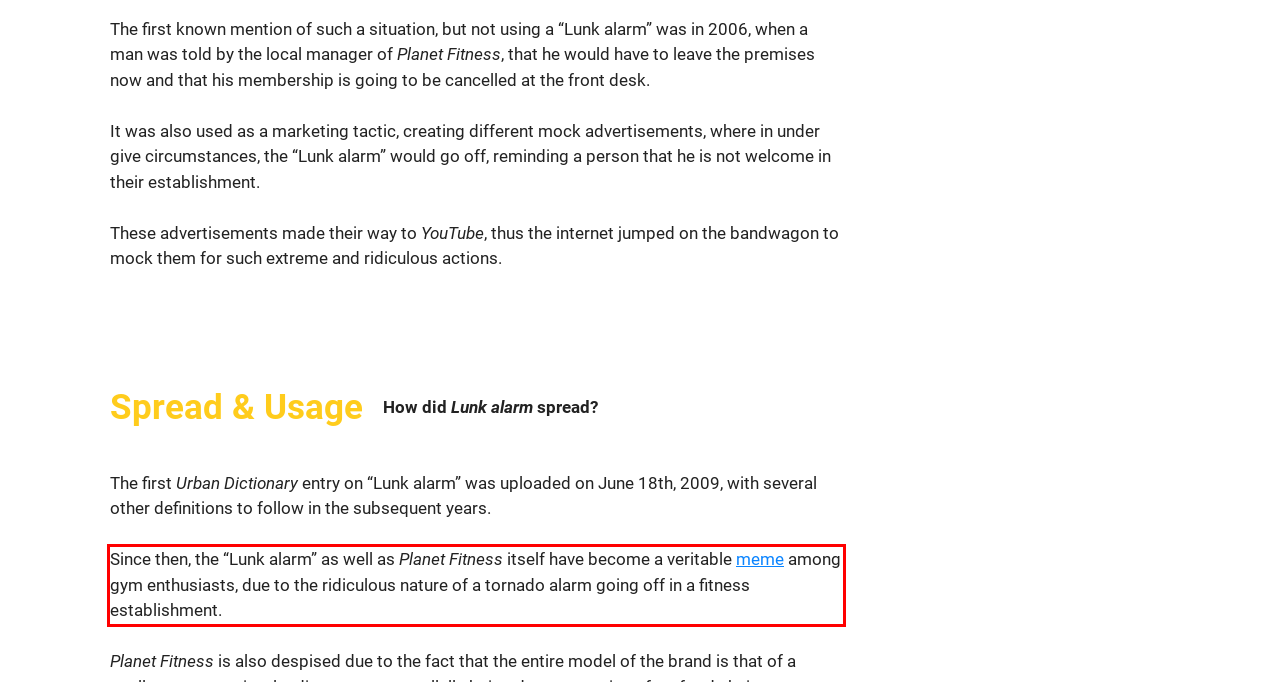Please analyze the provided webpage screenshot and perform OCR to extract the text content from the red rectangle bounding box.

Since then, the “Lunk alarm” as well as Planet Fitness itself have become a veritable meme among gym enthusiasts, due to the ridiculous nature of a tornado alarm going off in a fitness establishment.